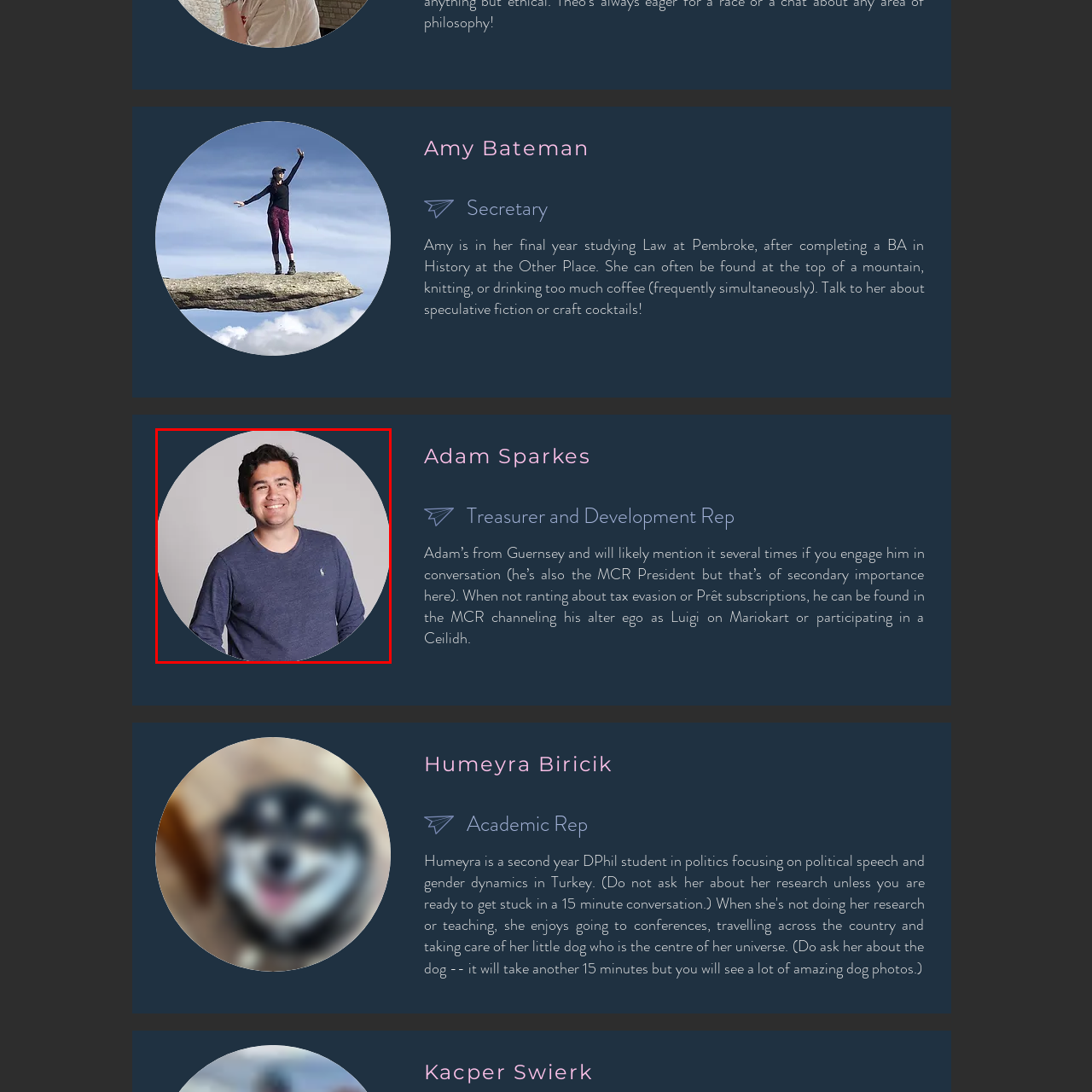Give a comprehensive caption for the image marked by the red rectangle.

The image features a smiling young man with dark hair, dressed in a navy blue long-sleeve shirt. He has a friendly expression and stands confidently with his hands slightly raised, conveying a warm and approachable demeanor. This photo is part of a profile for Adam Sparkes, who serves as the Treasurer and Development Representative. Originally from Guernsey, Adam is noted for his engaging conversational style and his leadership role as the MCR President. When he's not discussing topics like tax evasion, he enjoys playing Mariokart and participating in traditional dance events known as ceilidhs. The overall vibe of the image reflects his vibrant personality and interests, making him a memorable figure in the academic community.